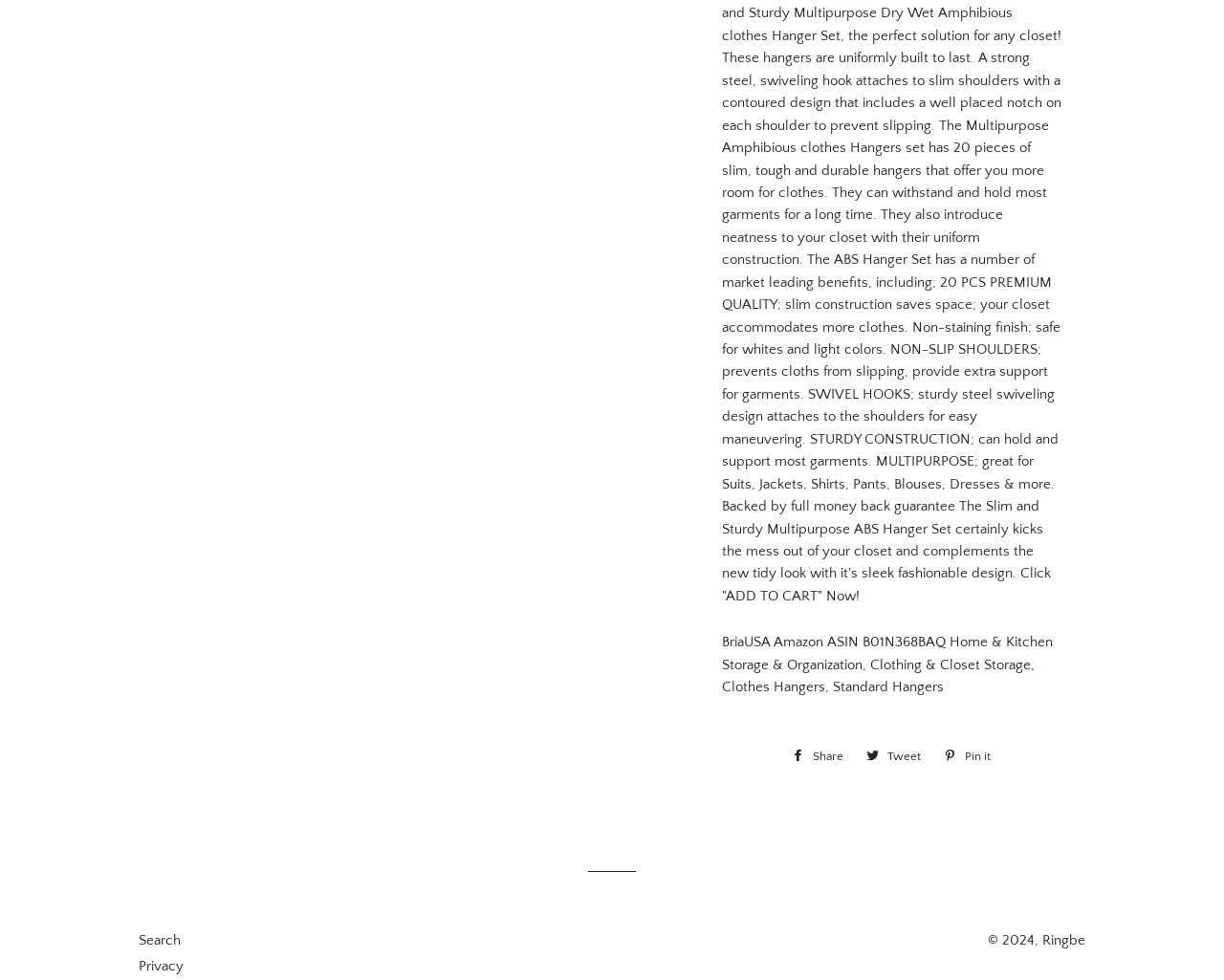What is the year of the copyright?
Answer with a single word or phrase, using the screenshot for reference.

2024